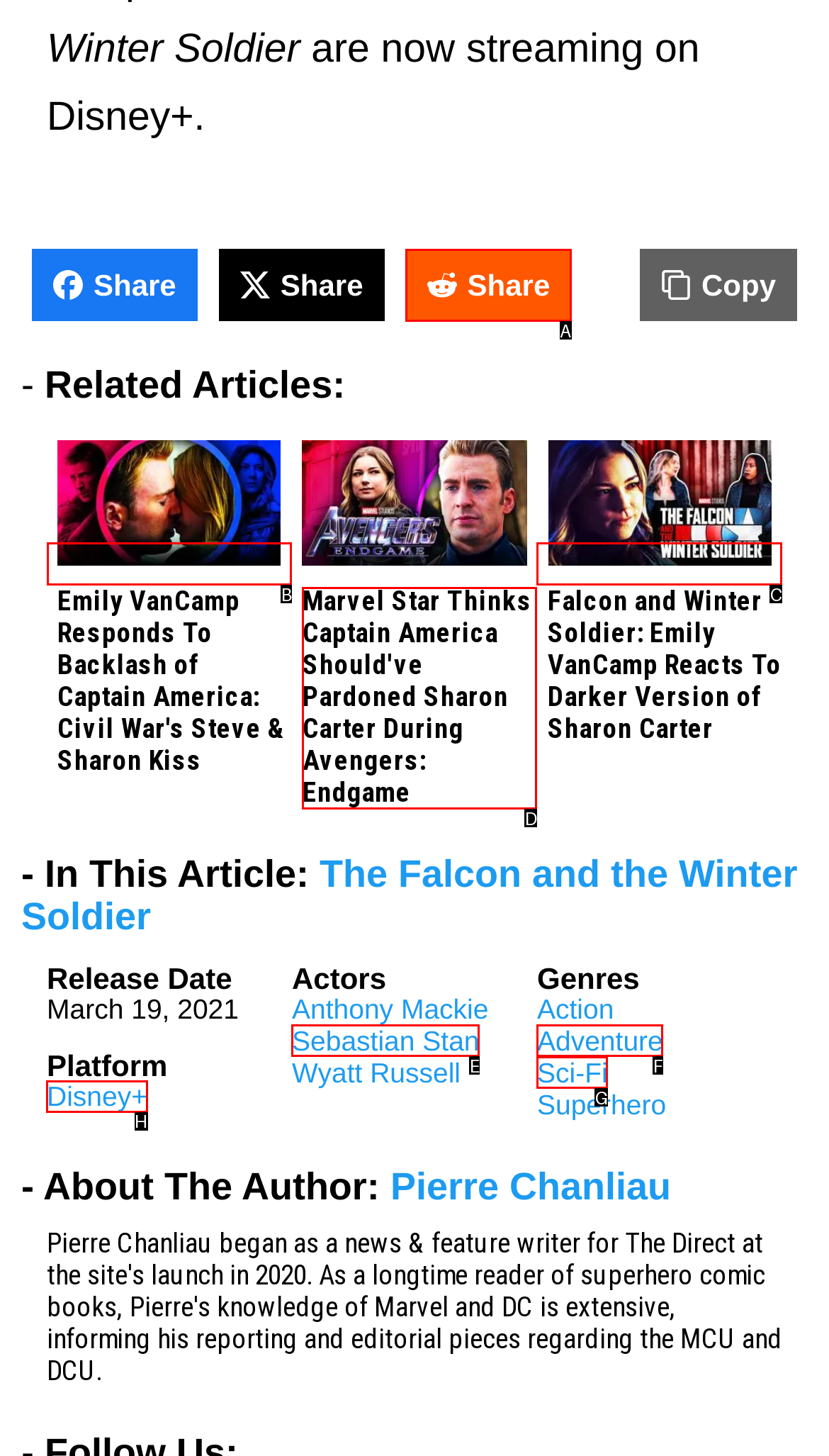Tell me the letter of the correct UI element to click for this instruction: Watch on Disney+. Answer with the letter only.

H